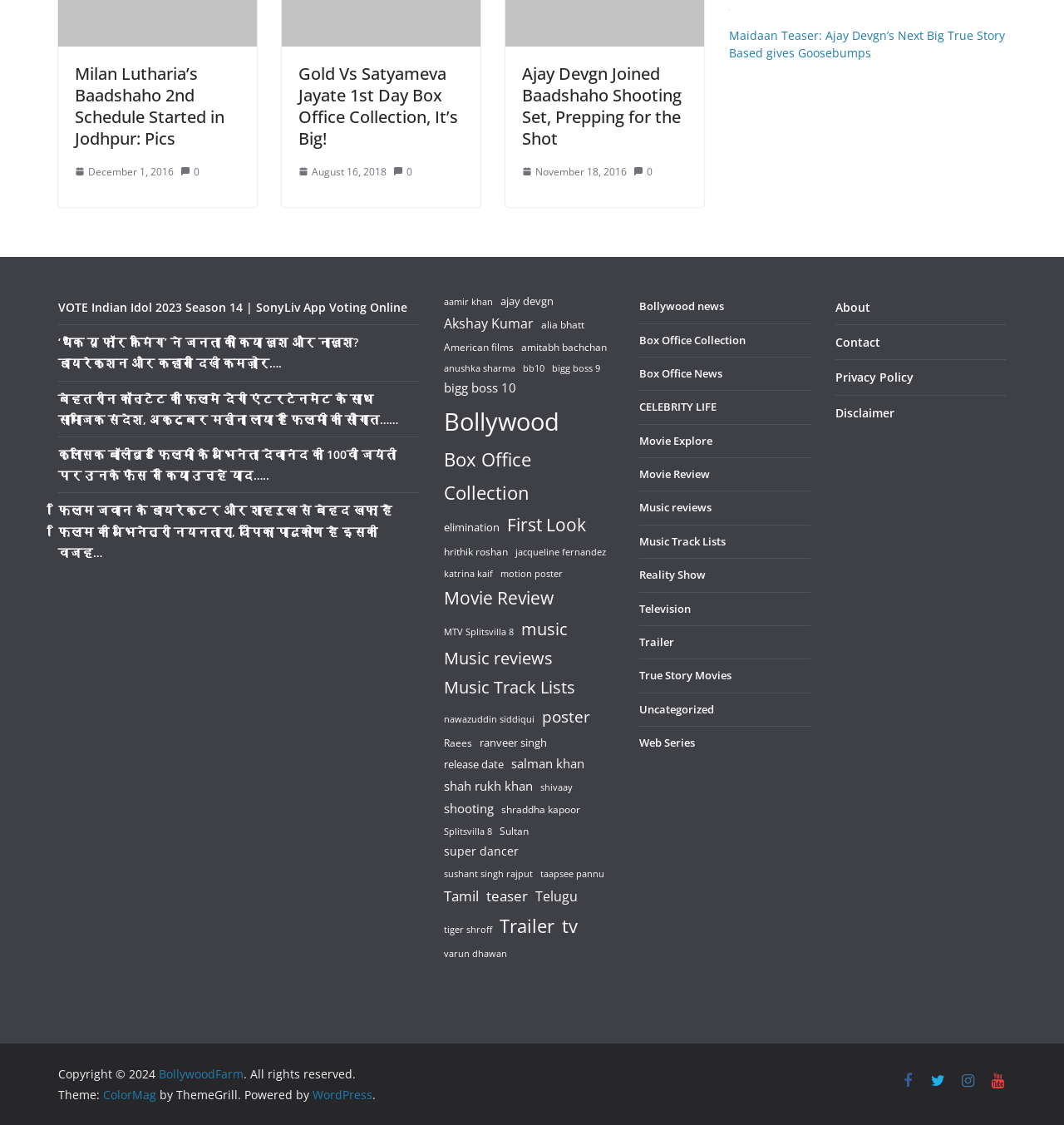Please locate the clickable area by providing the bounding box coordinates to follow this instruction: "Check the 'WHAT I WORE' section".

None